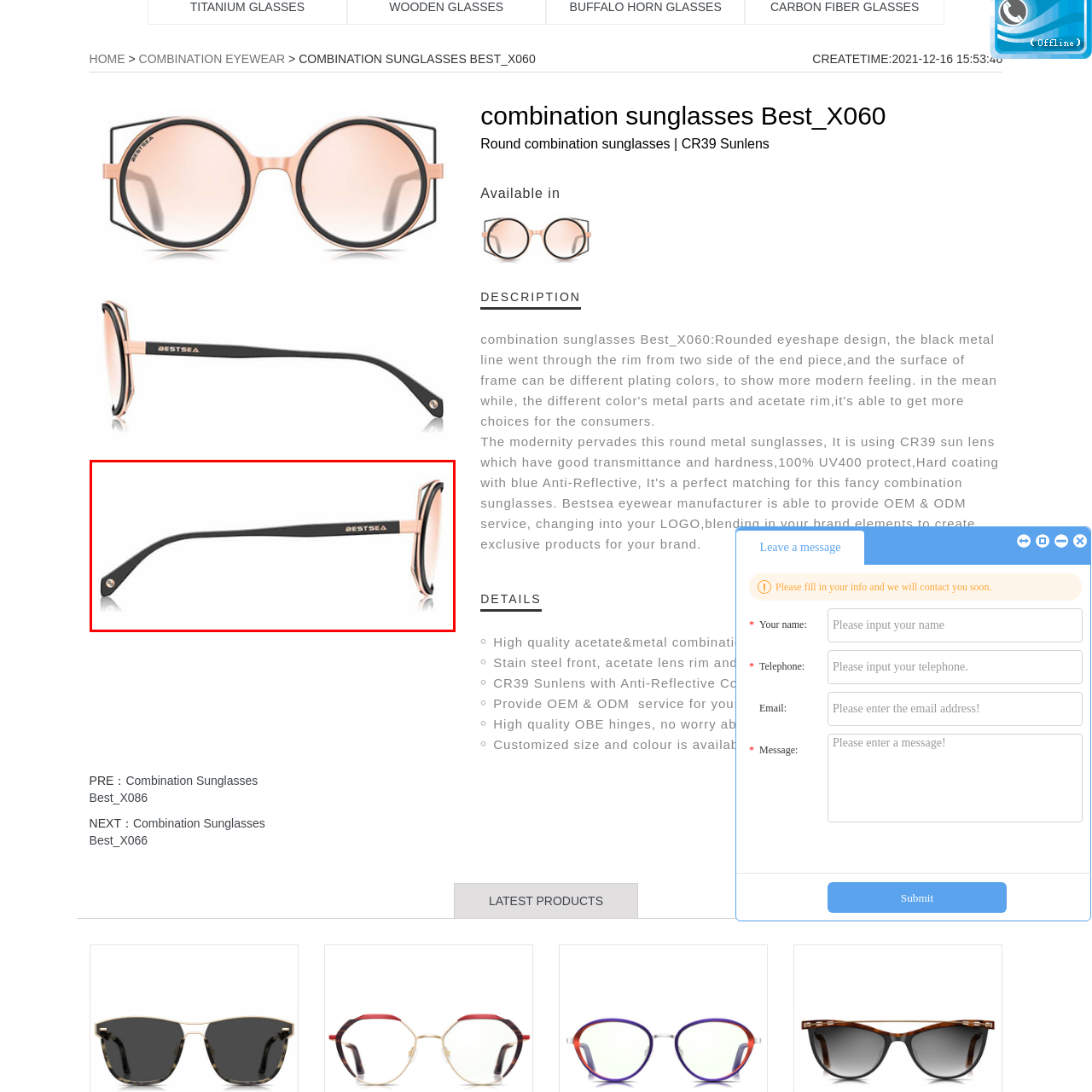What type of materials are used in the frame?
Focus on the section of the image encased in the red bounding box and provide a detailed answer based on the visual details you find.

The caption explicitly states that the frame combines elements of both acetate and metal, highlighting a modern aesthetic suitable for various occasions.